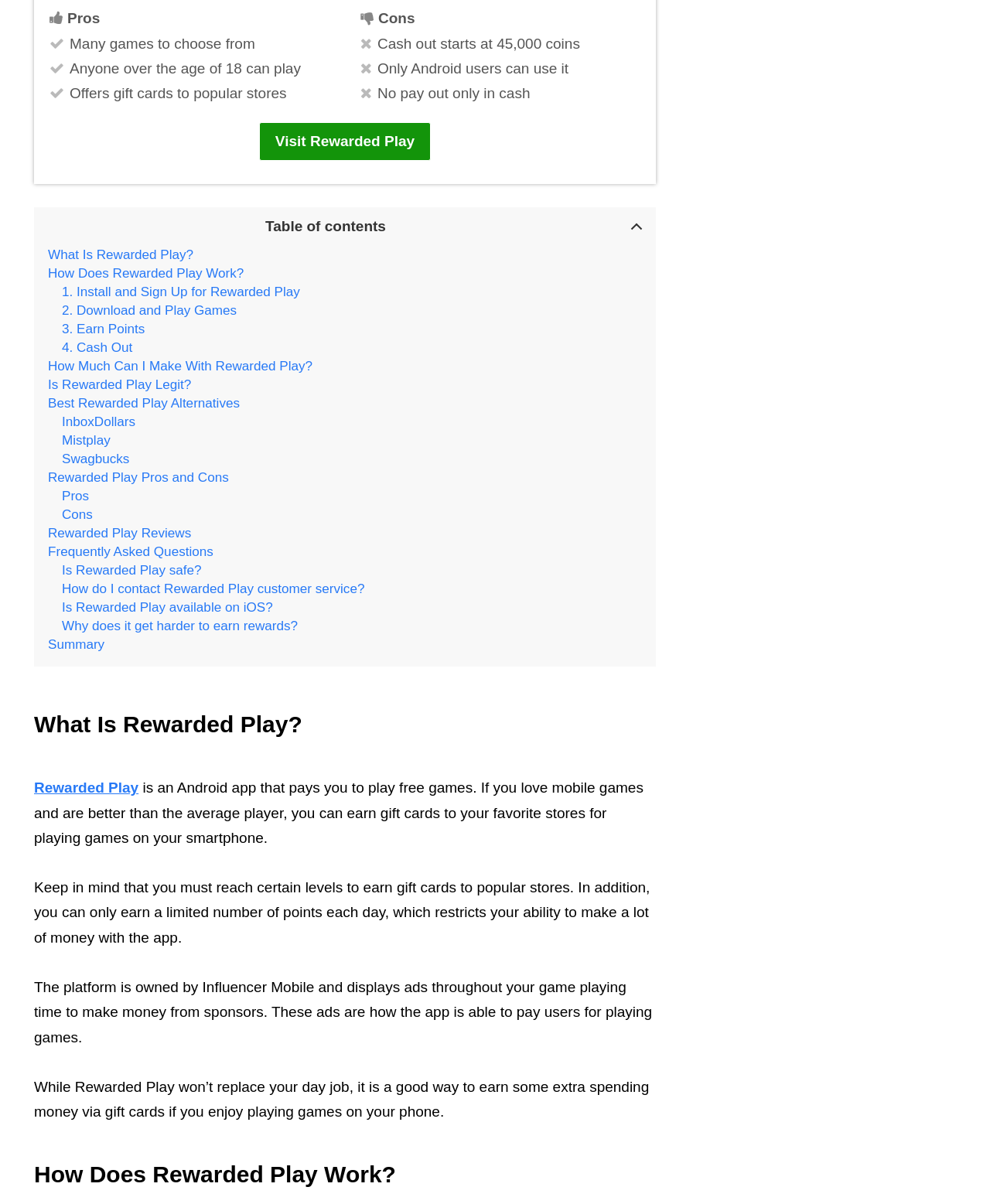Please find the bounding box coordinates of the element that needs to be clicked to perform the following instruction: "Learn about Rewarded Play pros and cons". The bounding box coordinates should be four float numbers between 0 and 1, represented as [left, top, right, bottom].

[0.048, 0.39, 0.231, 0.403]